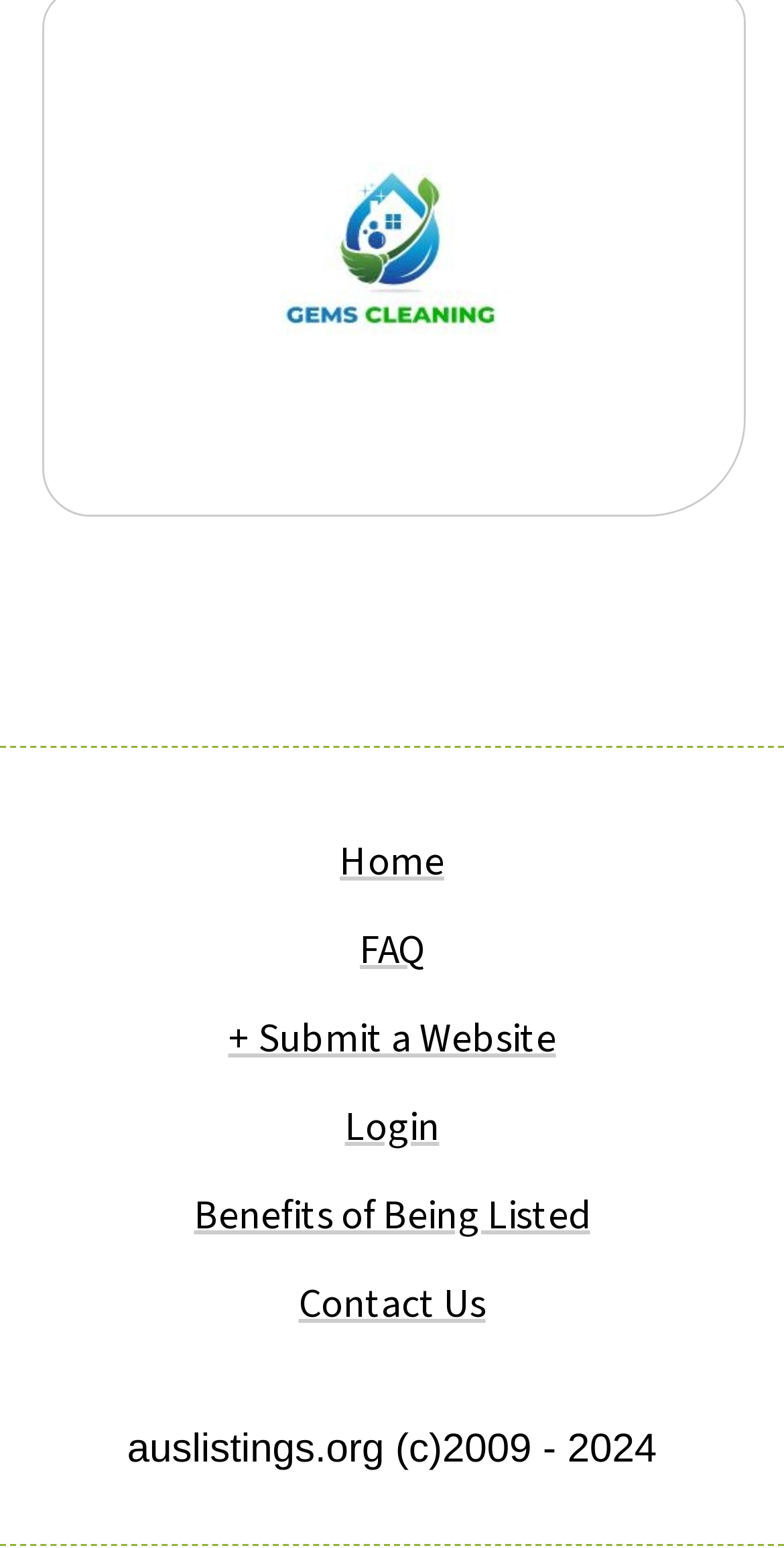Bounding box coordinates are specified in the format (top-left x, top-left y, bottom-right x, bottom-right y). All values are floating point numbers bounded between 0 and 1. Please provide the bounding box coordinate of the region this sentence describes: + Submit a Website

[0.291, 0.654, 0.709, 0.69]